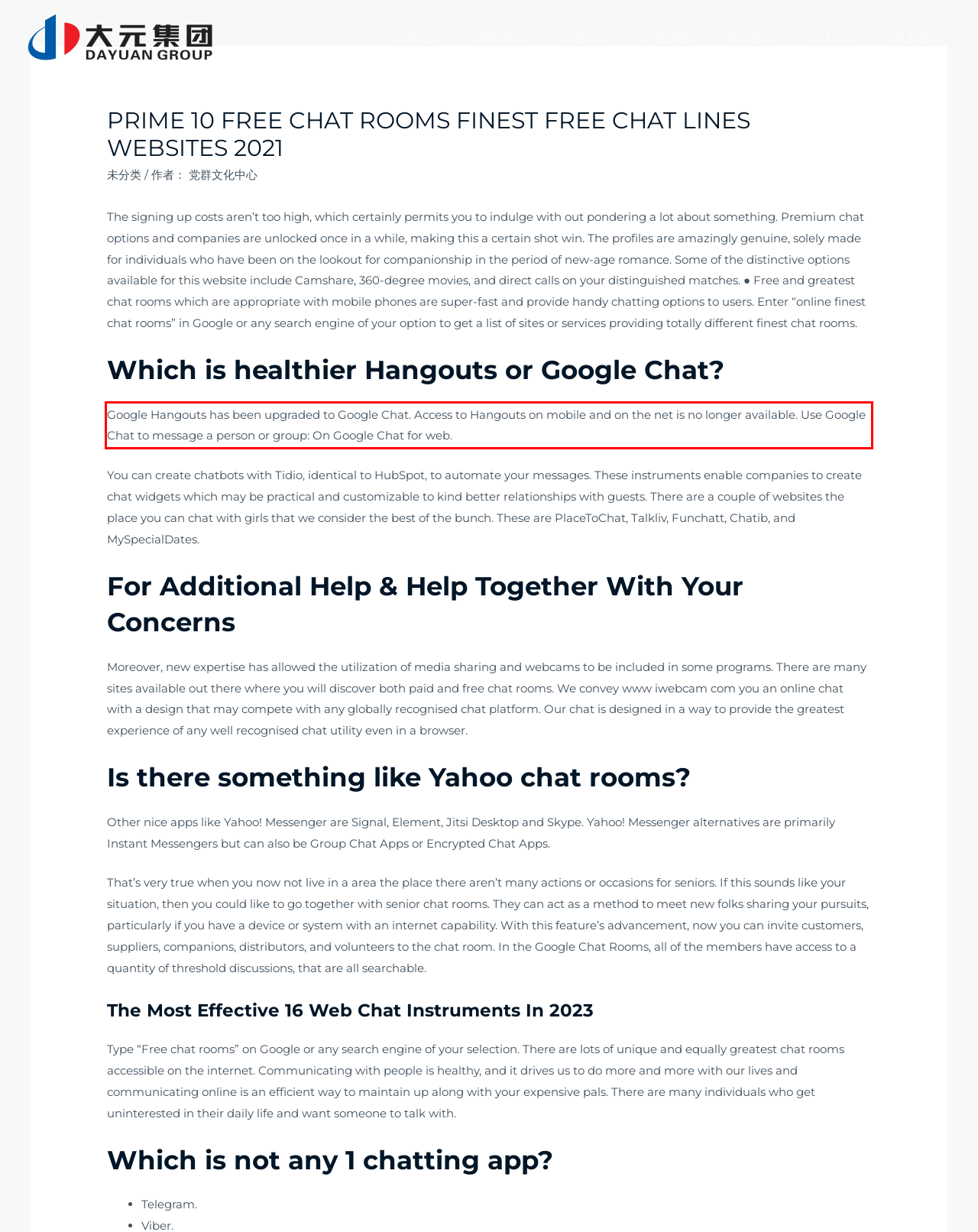Examine the screenshot of the webpage, locate the red bounding box, and perform OCR to extract the text contained within it.

Google Hangouts has been upgraded to Google Chat. Access to Hangouts on mobile and on the net is no longer available. Use Google Chat to message a person or group: On Google Chat for web.